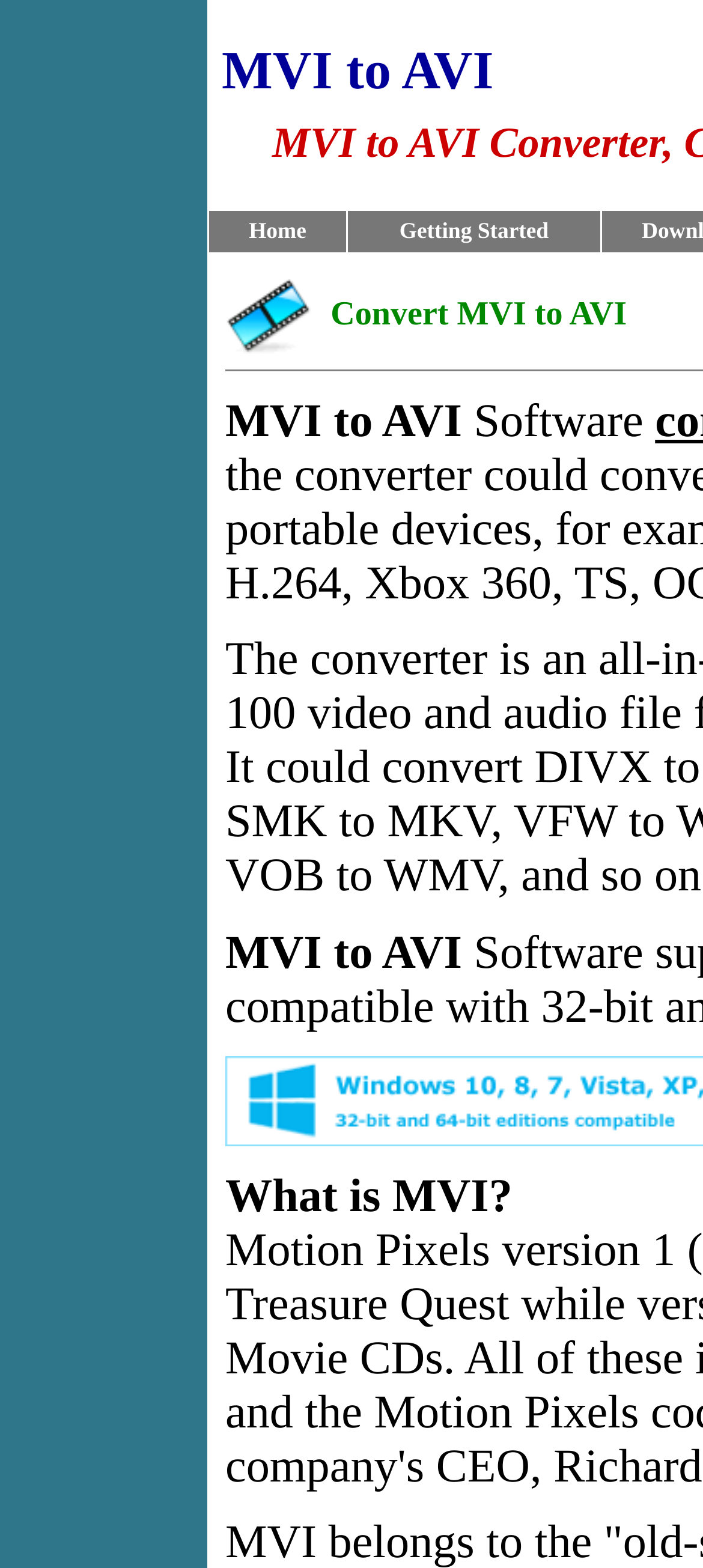Is there a section about MVI?
Based on the screenshot, give a detailed explanation to answer the question.

I can see a StaticText element with the text 'What is MVI?' which suggests that there is a section about MVI on the webpage.